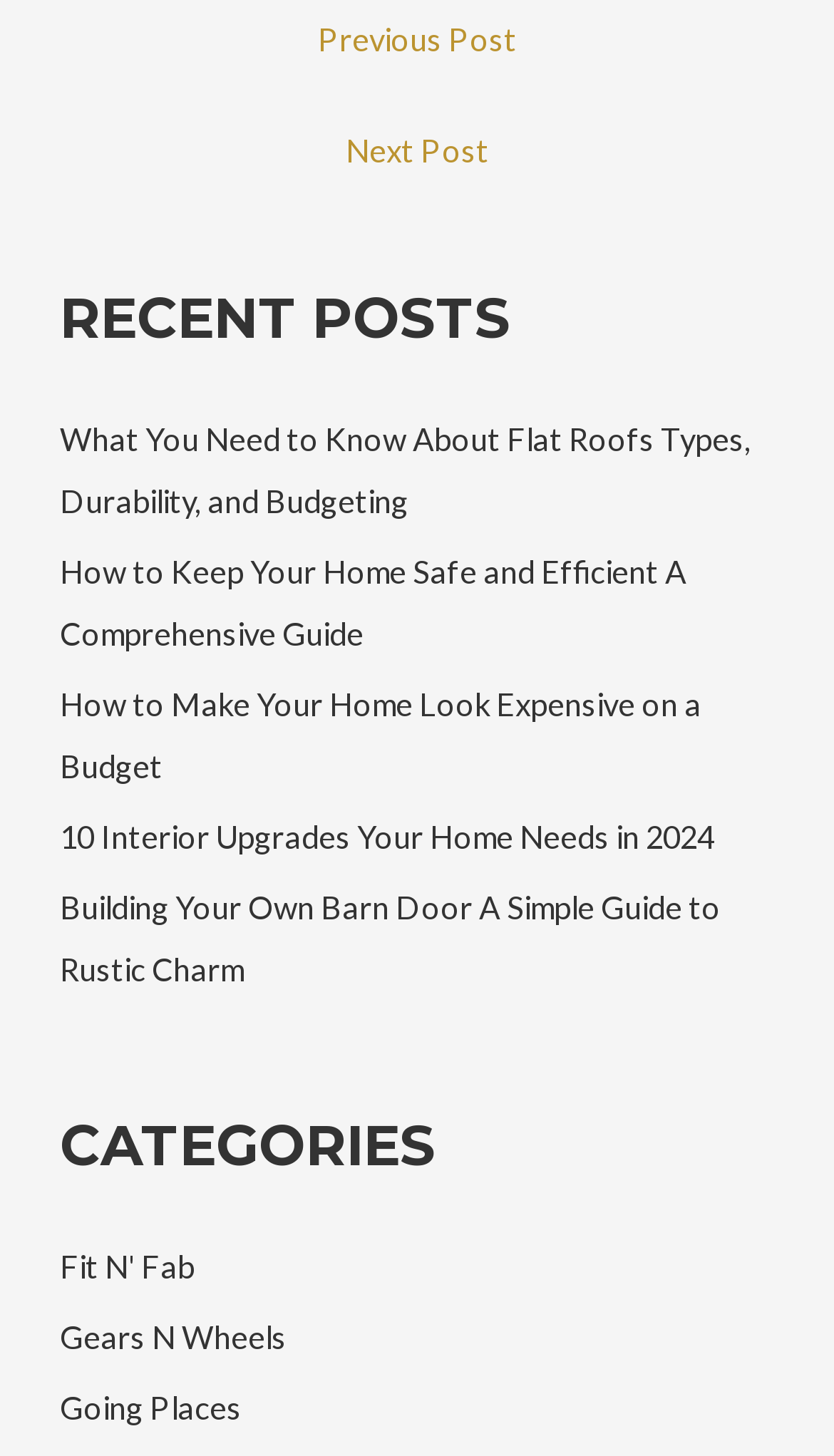Could you specify the bounding box coordinates for the clickable section to complete the following instruction: "go to next post"?

[0.044, 0.081, 0.956, 0.131]